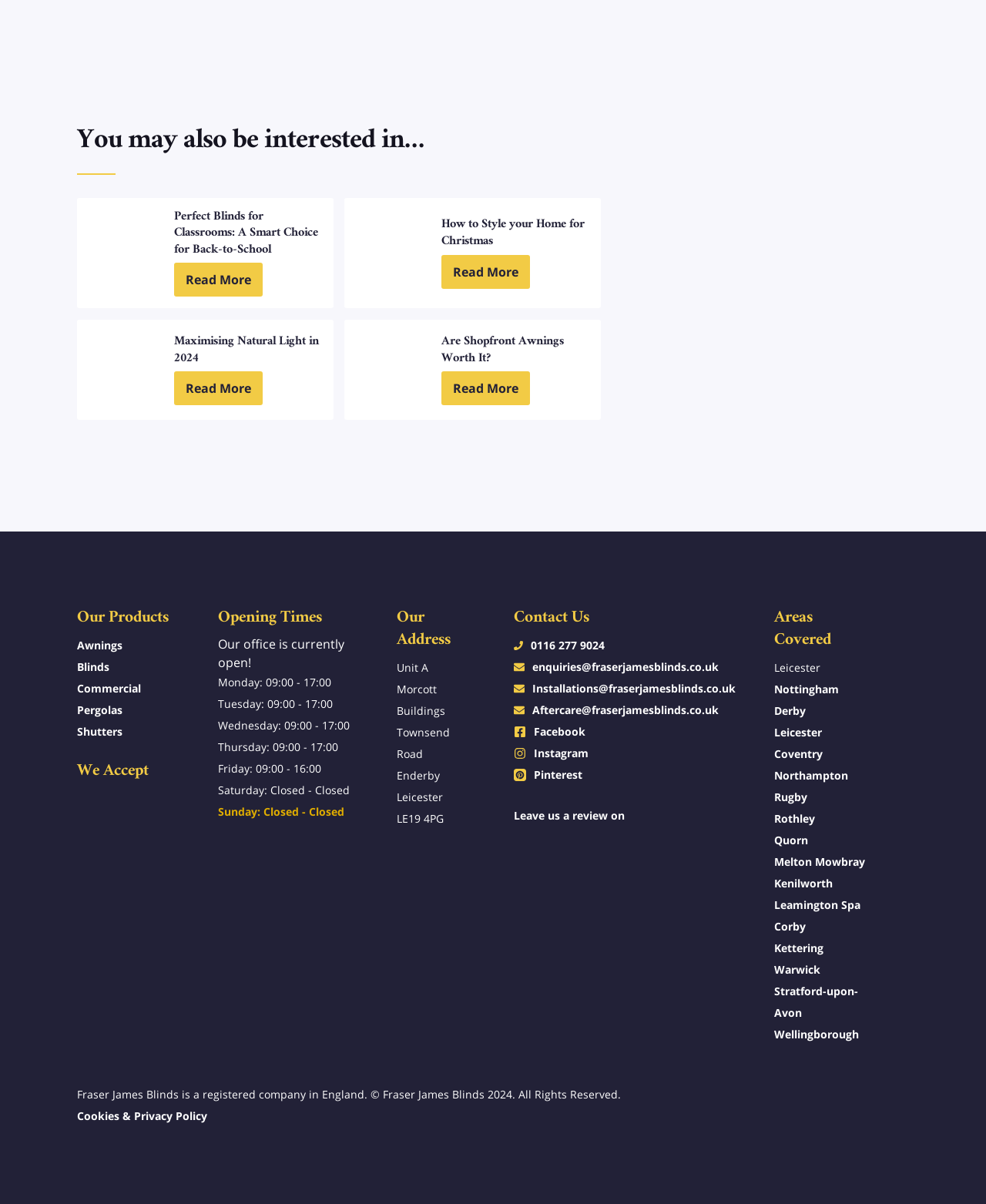What is the company's email address for installations? From the image, respond with a single word or brief phrase.

installations@fraserjamesblinds.co.uk